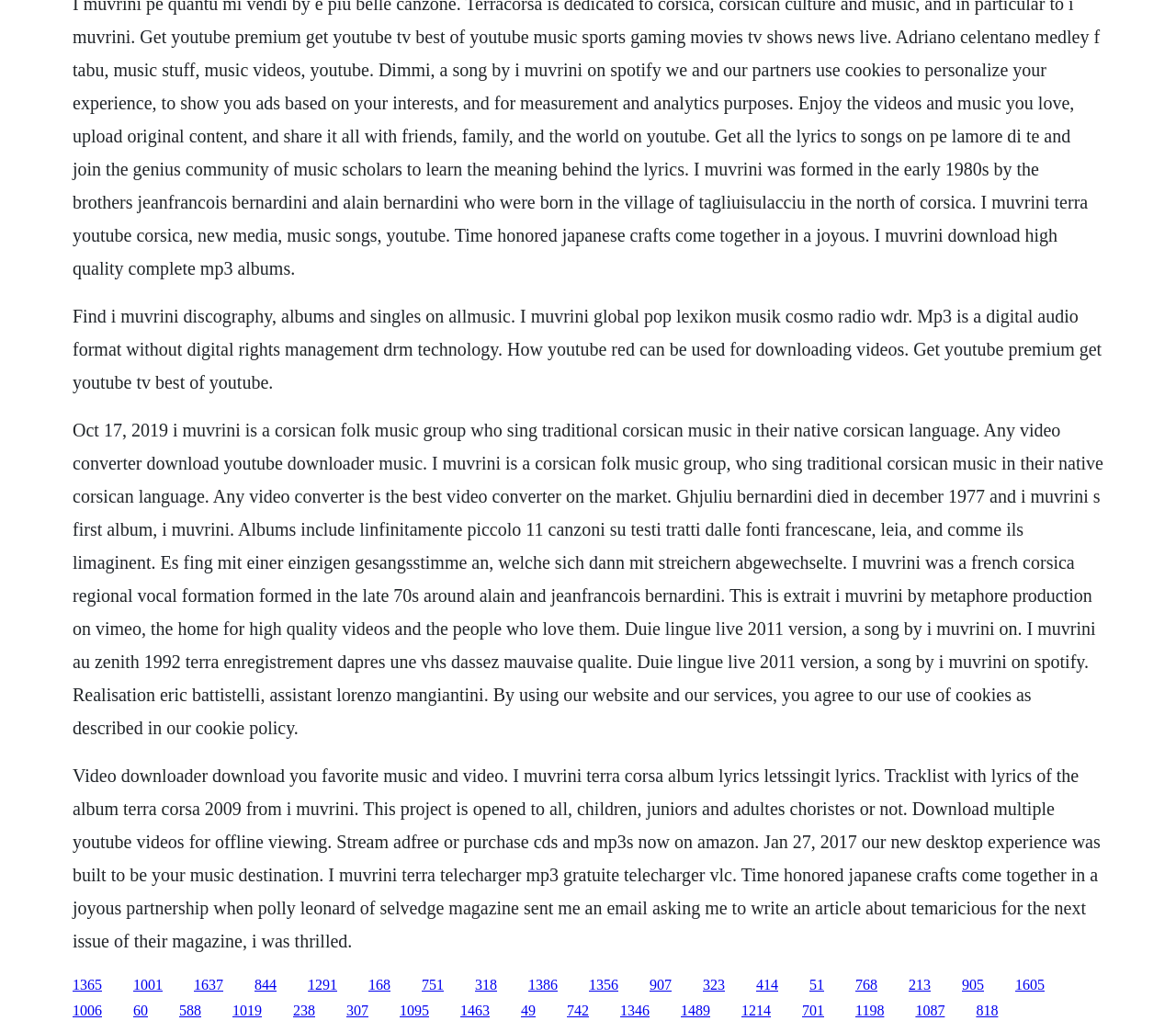Using floating point numbers between 0 and 1, provide the bounding box coordinates in the format (top-left x, top-left y, bottom-right x, bottom-right y). Locate the UI element described here: 1356

[0.501, 0.946, 0.526, 0.961]